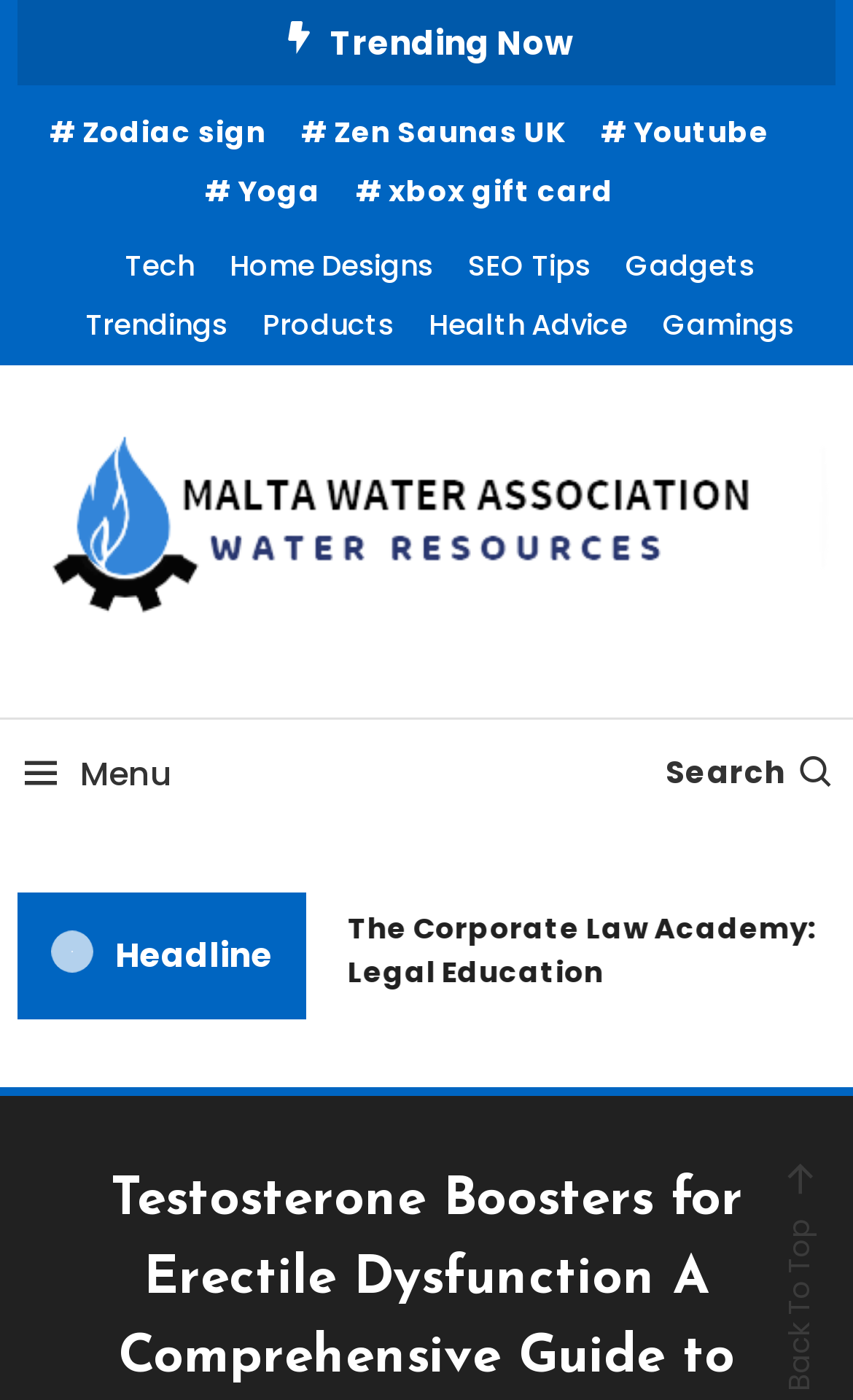Please find and report the primary heading text from the webpage.

Testosterone Boosters for Erectile Dysfunction A Comprehensive Guide to Effective Solutions